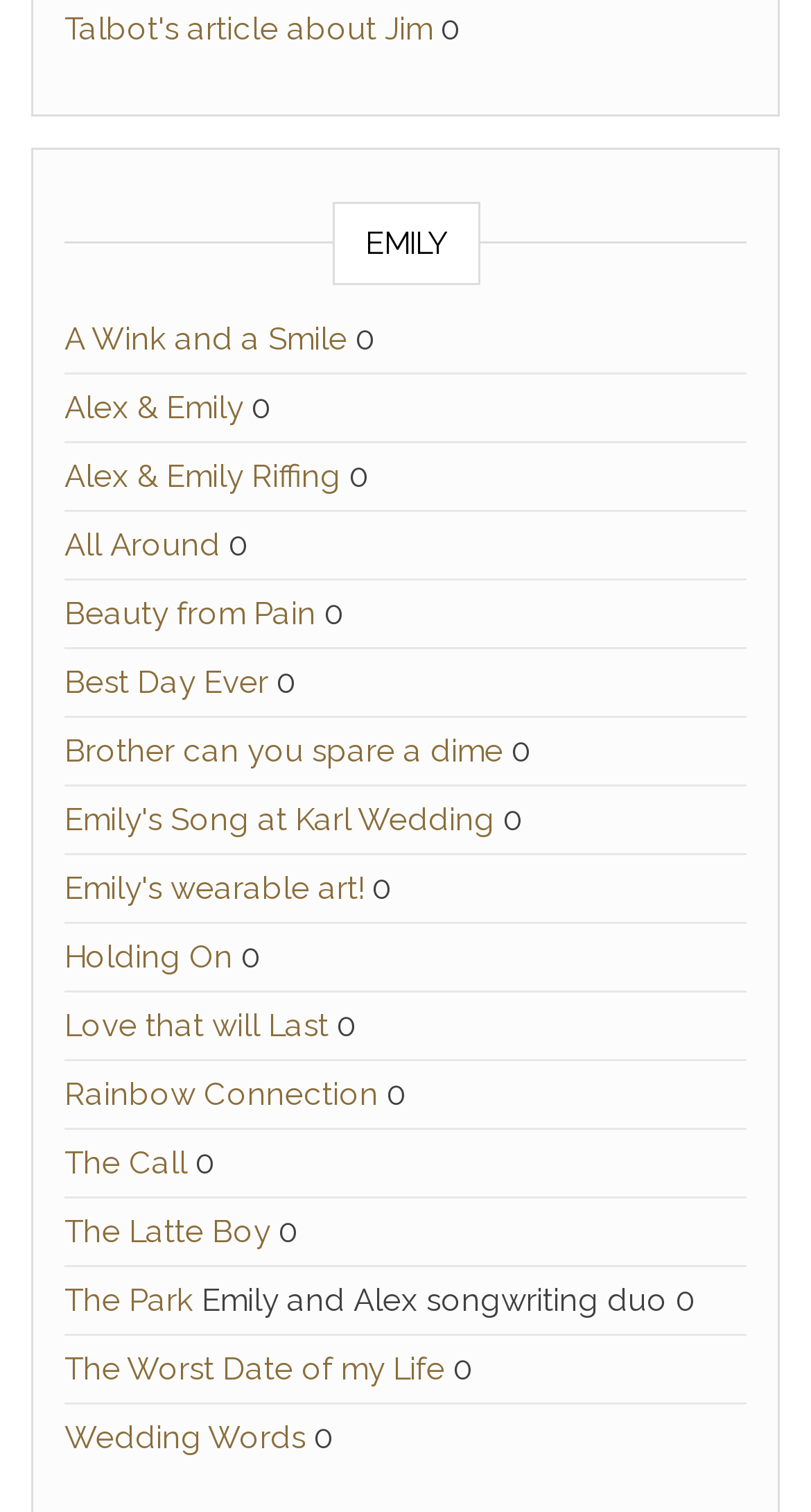Find the bounding box coordinates of the element you need to click on to perform this action: 'Click on the link to read Talbot's article about Jim'. The coordinates should be represented by four float values between 0 and 1, in the format [left, top, right, bottom].

[0.079, 0.007, 0.533, 0.032]